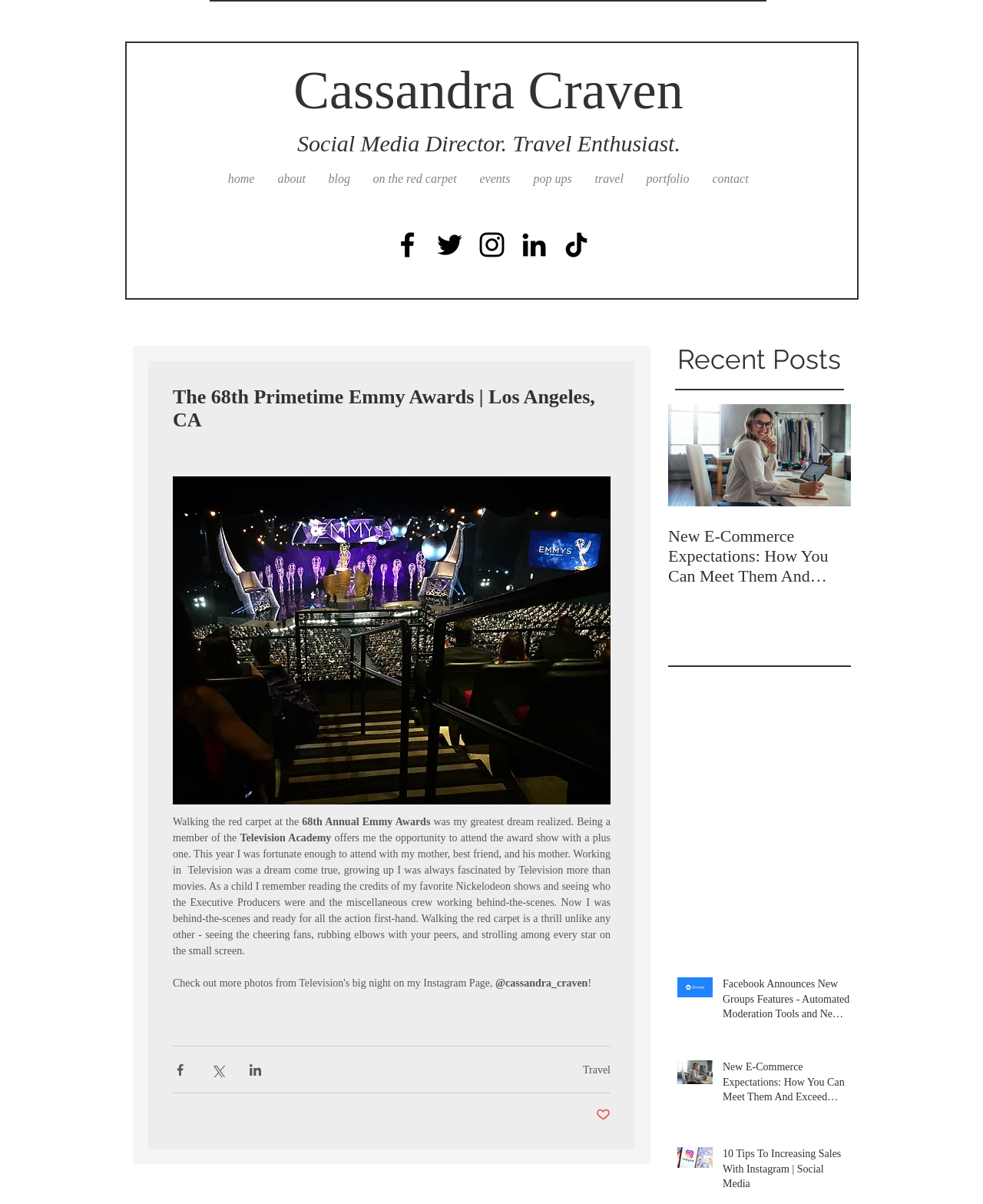Determine the bounding box coordinates of the area to click in order to meet this instruction: "Read the article about New E-Commerce Expectations".

[0.68, 0.336, 0.866, 0.523]